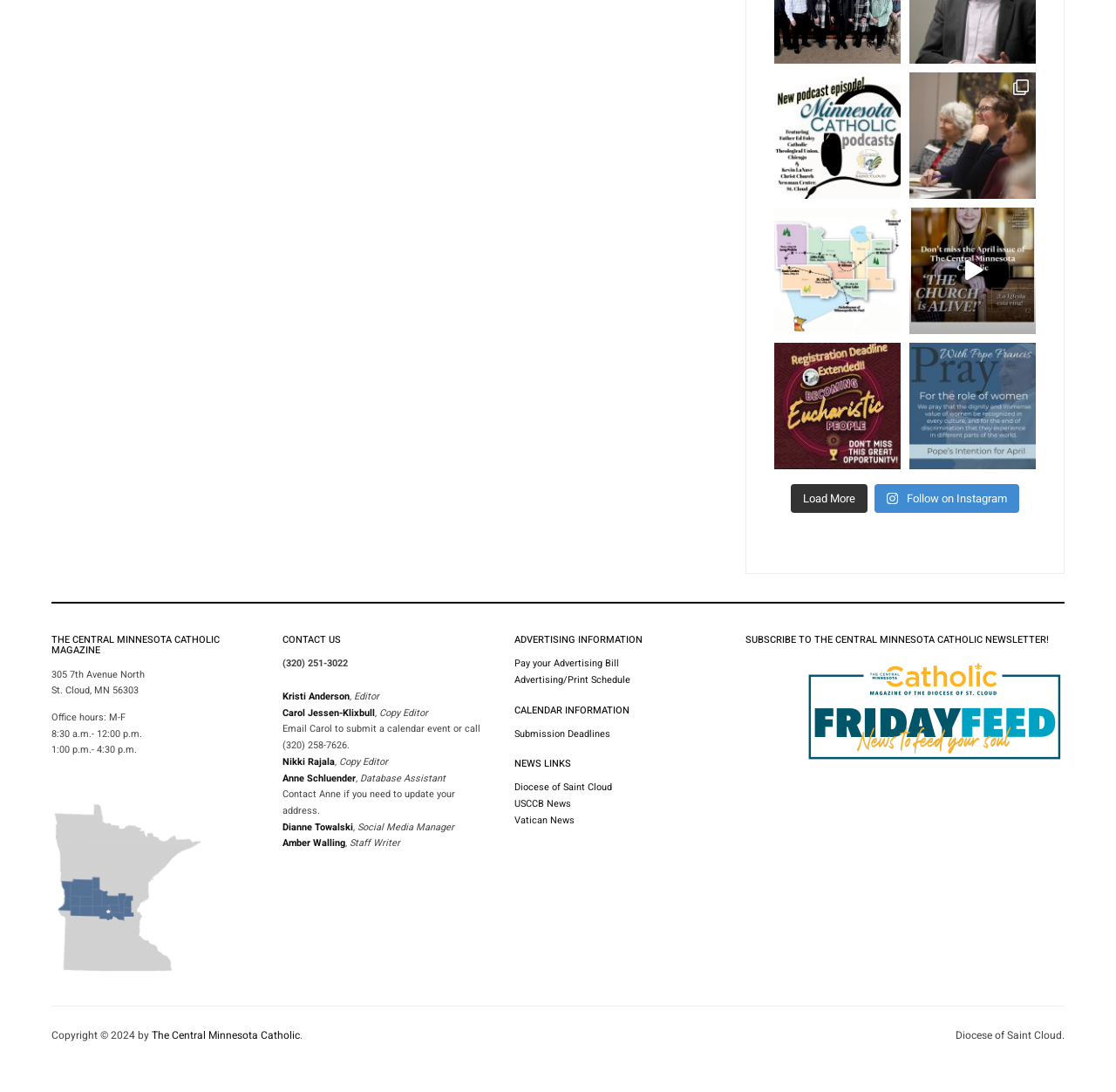Please identify the bounding box coordinates of the clickable area that will fulfill the following instruction: "Follow on Instagram". The coordinates should be in the format of four float numbers between 0 and 1, i.e., [left, top, right, bottom].

[0.784, 0.443, 0.913, 0.47]